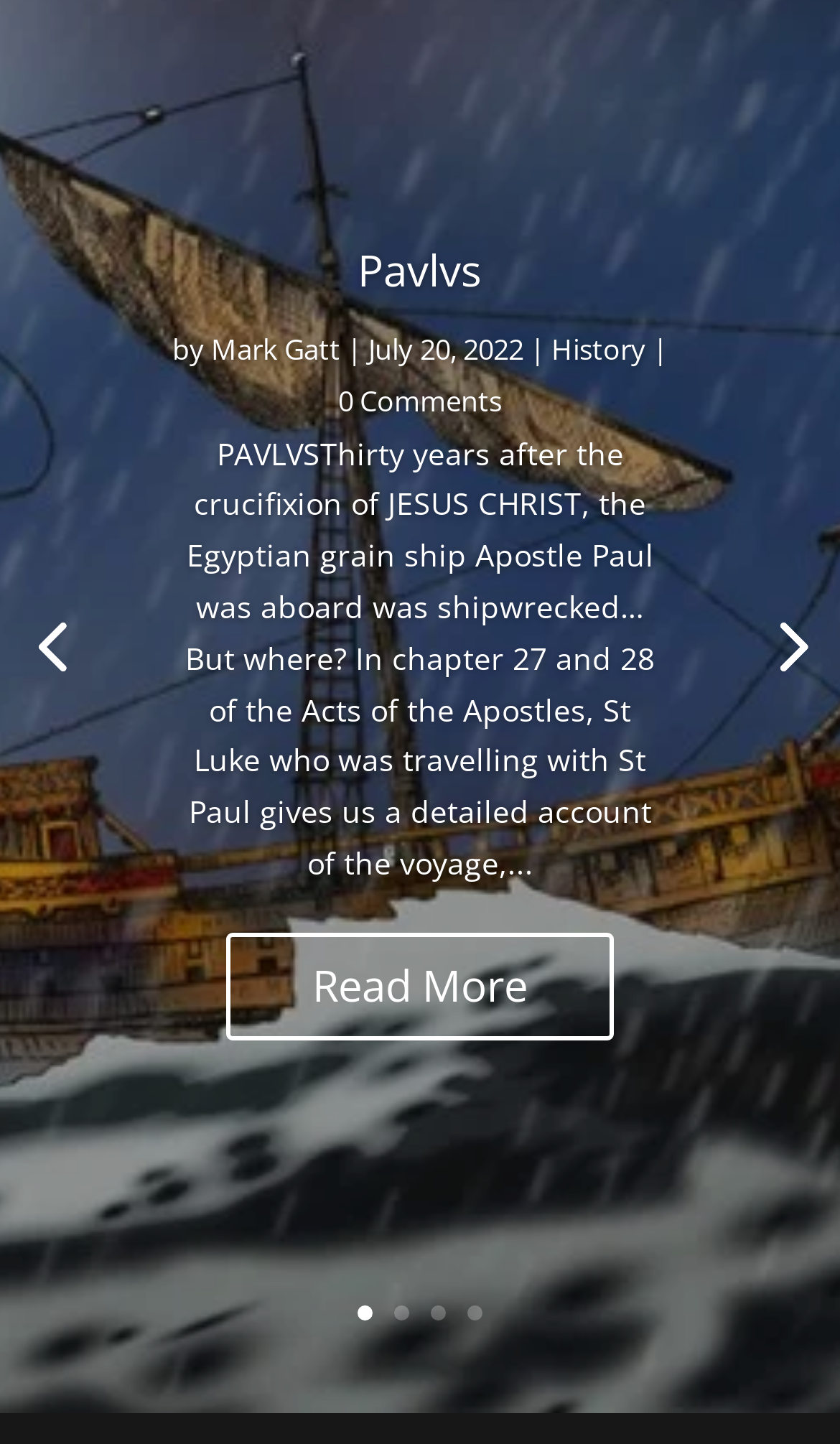Please predict the bounding box coordinates of the element's region where a click is necessary to complete the following instruction: "Go to page 5". The coordinates should be represented by four float numbers between 0 and 1, i.e., [left, top, right, bottom].

[0.877, 0.411, 1.0, 0.482]